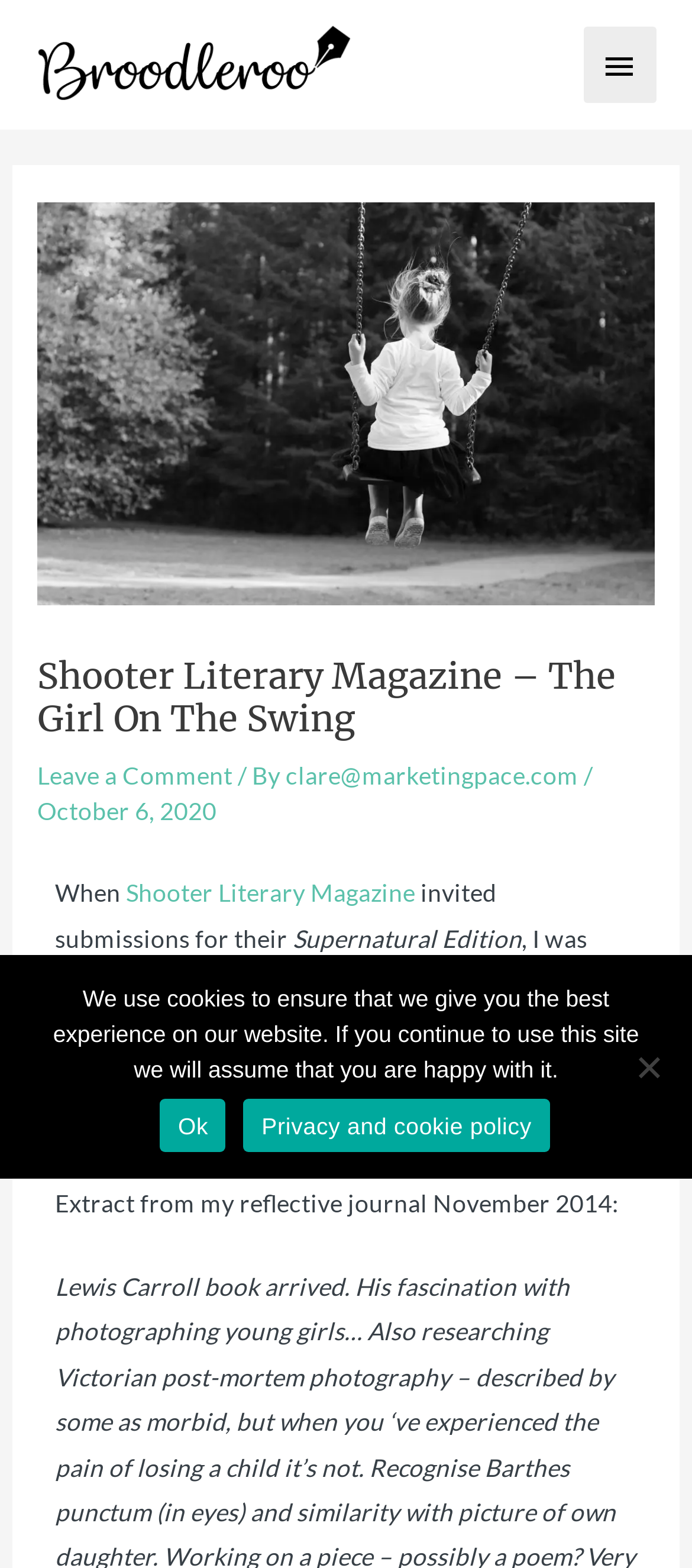What is the theme of the literary magazine's edition?
Based on the visual content, answer with a single word or a brief phrase.

Supernatural Edition